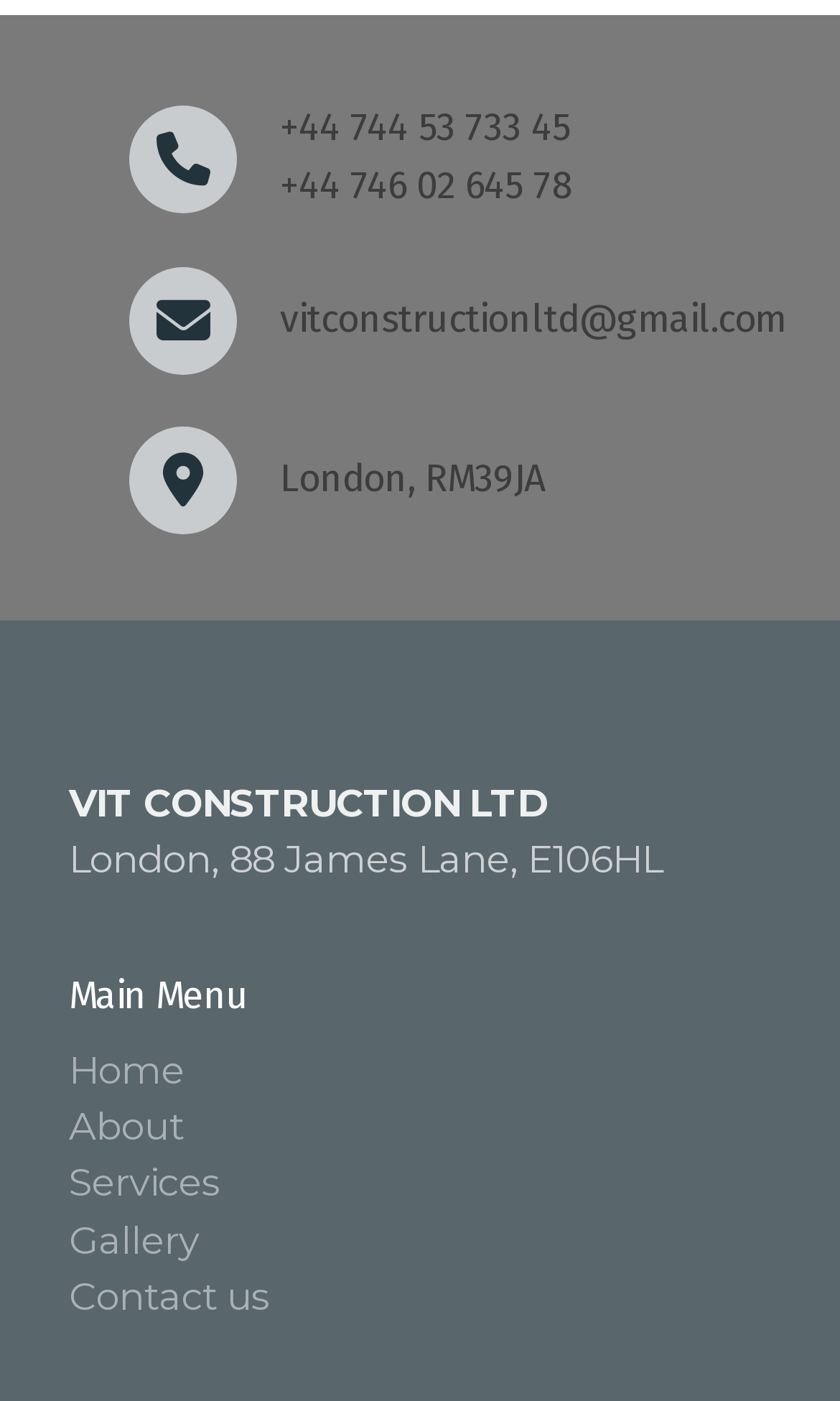What is the company's phone number?
Analyze the screenshot and provide a detailed answer to the question.

The company's phone number can be found at the top of the webpage, which is +44 744 53 733 45. This is indicated by the StaticText element with the OCR text '+44 744 53 733 45' and bounding box coordinates [0.333, 0.076, 0.68, 0.108].